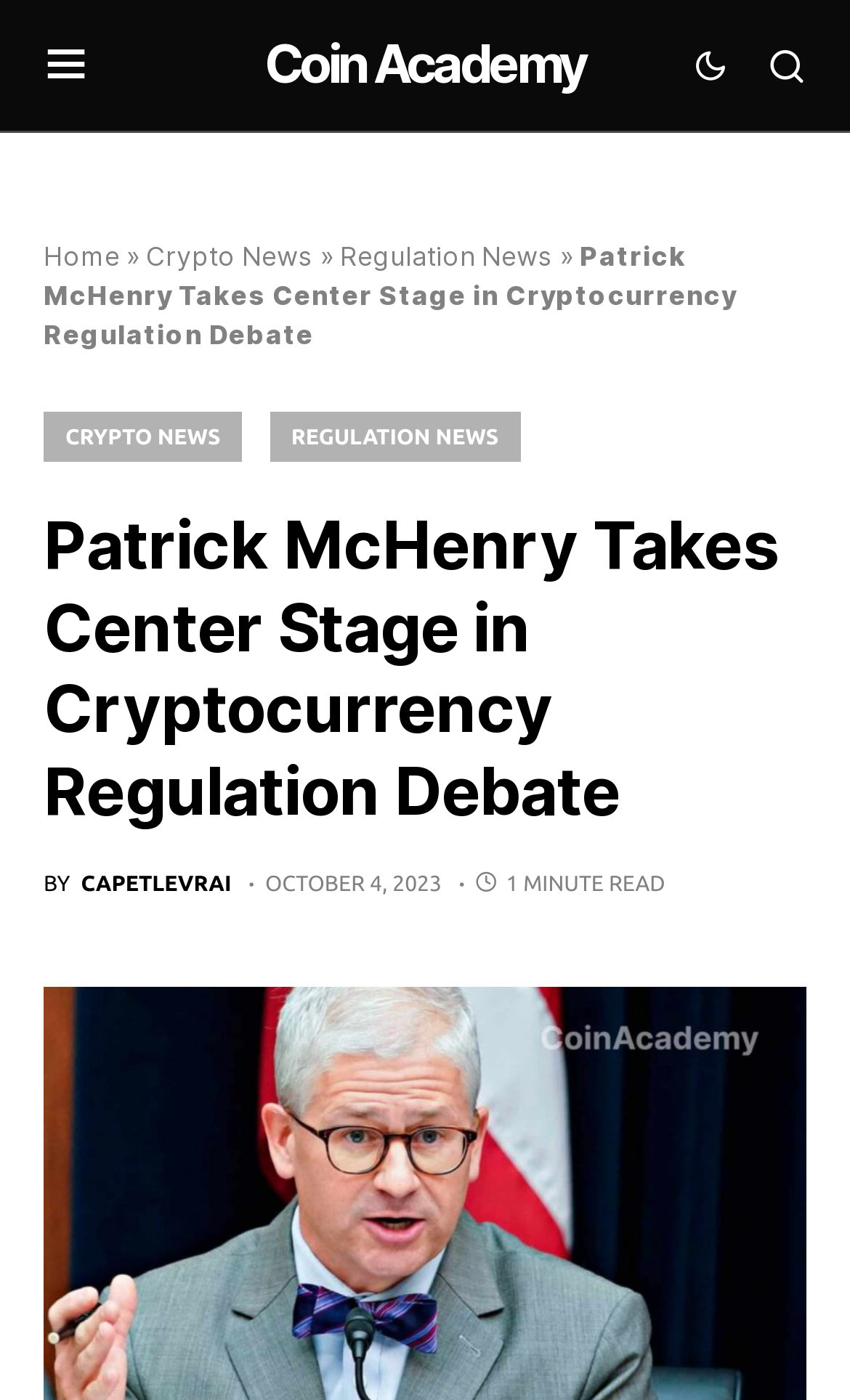How long does it take to read the article?
Can you provide a detailed and comprehensive answer to the question?

I determined the answer by looking at the StaticText element with the text '1 MINUTE READ' which indicates the estimated time required to read the article.